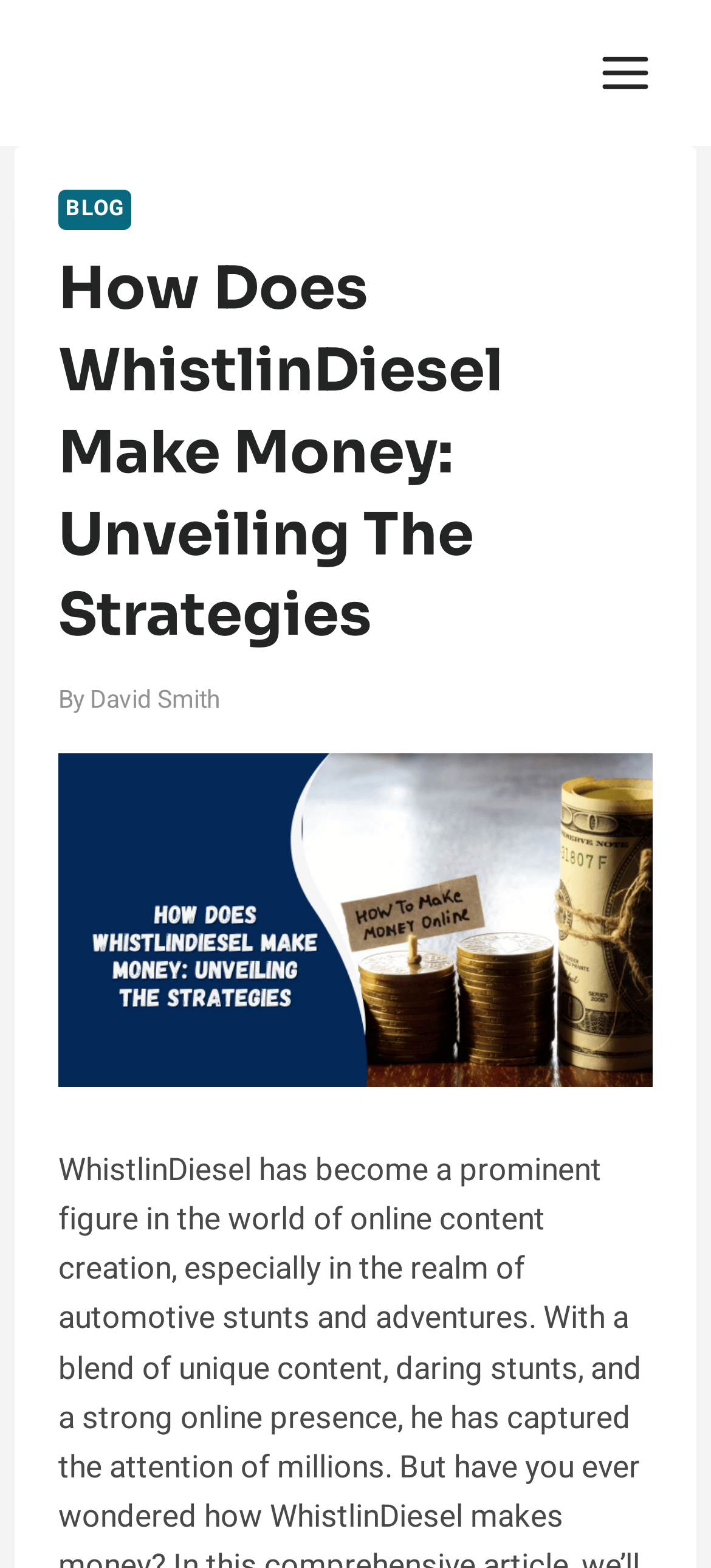Please look at the image and answer the question with a detailed explanation: What is the name of the author of this article?

The author's name can be found in the header section of the webpage, where it is written 'By David Smith'.